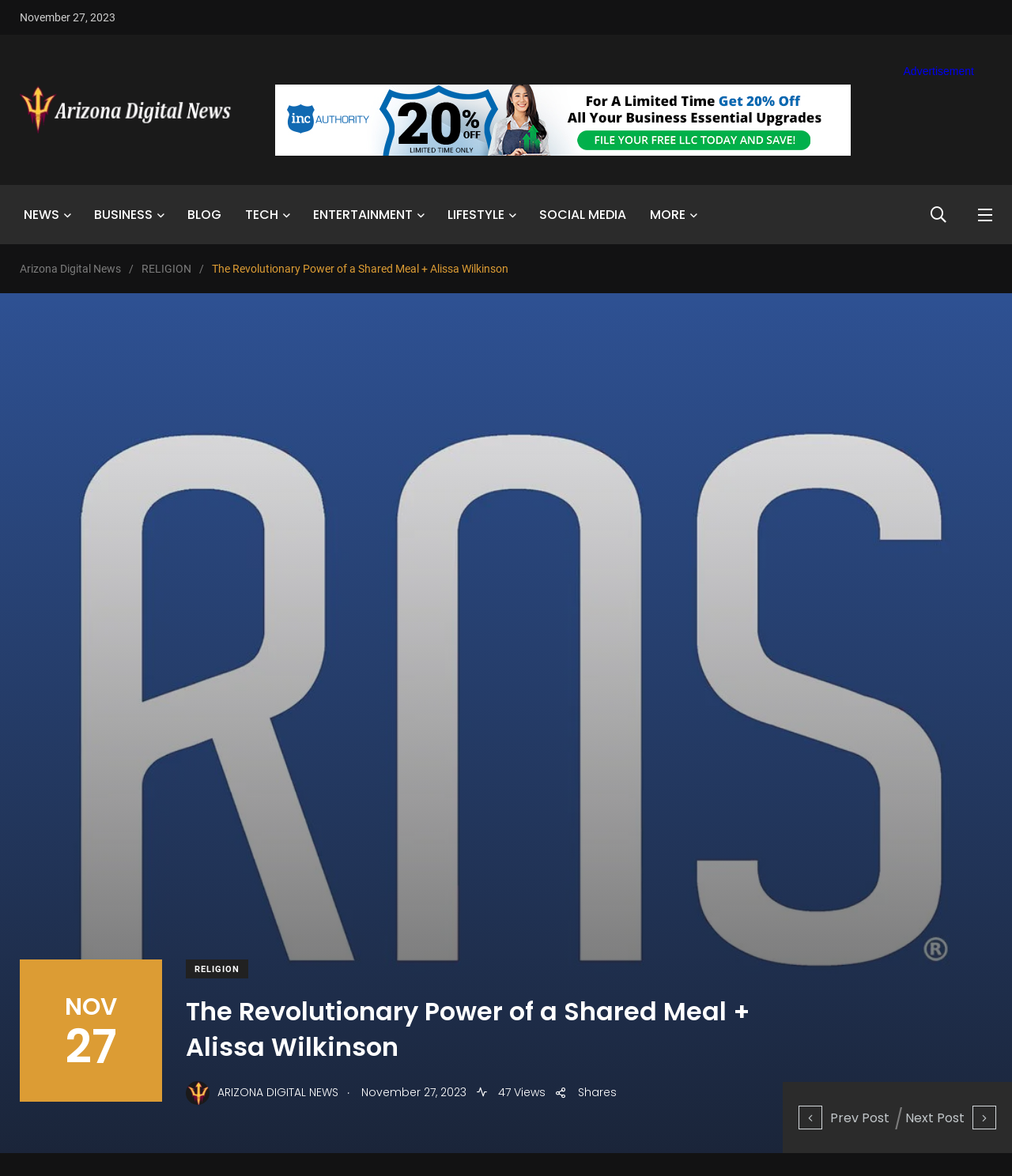Identify the bounding box coordinates of the section that should be clicked to achieve the task described: "Visit the RELIGION page".

[0.14, 0.223, 0.189, 0.234]